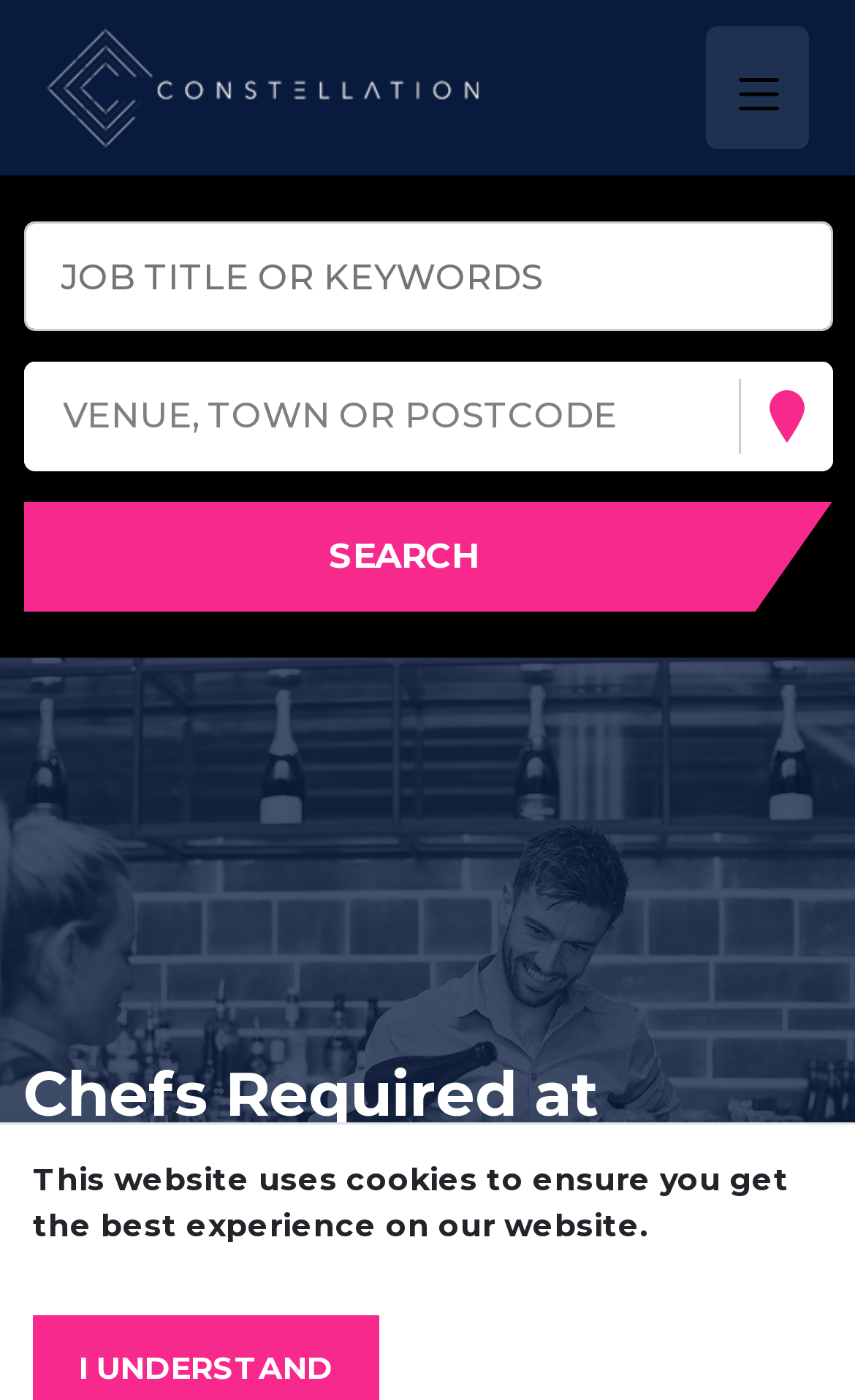From the webpage screenshot, predict the bounding box coordinates (top-left x, top-left y, bottom-right x, bottom-right y) for the UI element described here: aria-label="Toggle navigation"

[0.825, 0.019, 0.946, 0.106]